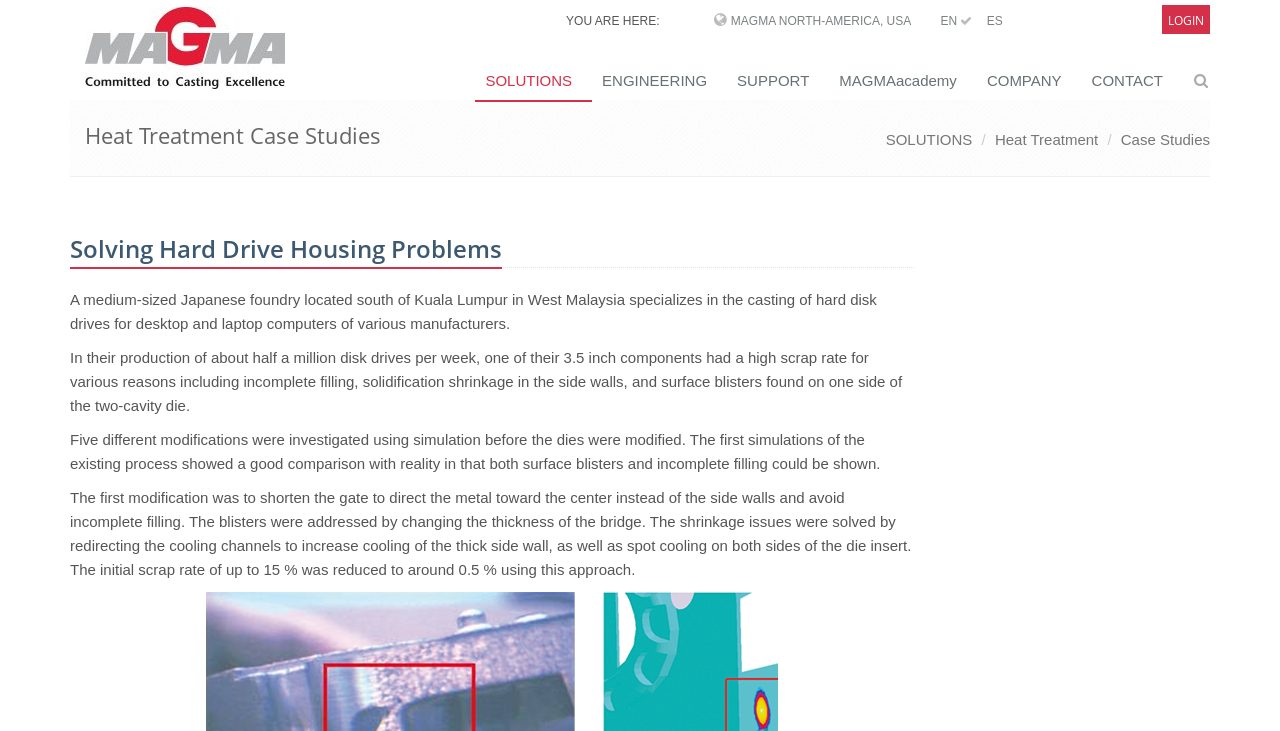Locate and extract the text of the main heading on the webpage.

Heat Treatment Case Studies